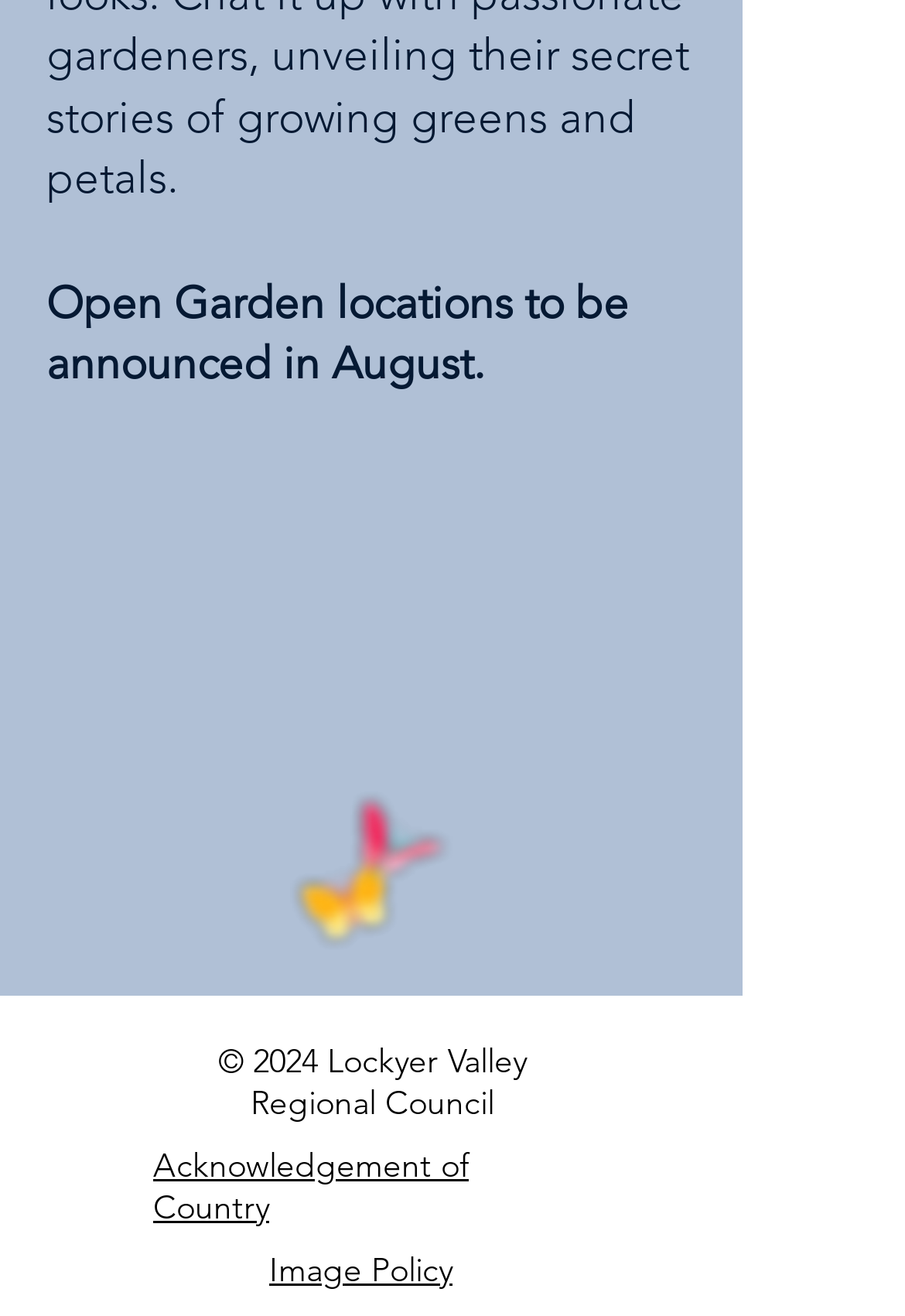Determine the bounding box for the described UI element: "Acknowledgement of Country".

[0.169, 0.869, 0.518, 0.933]